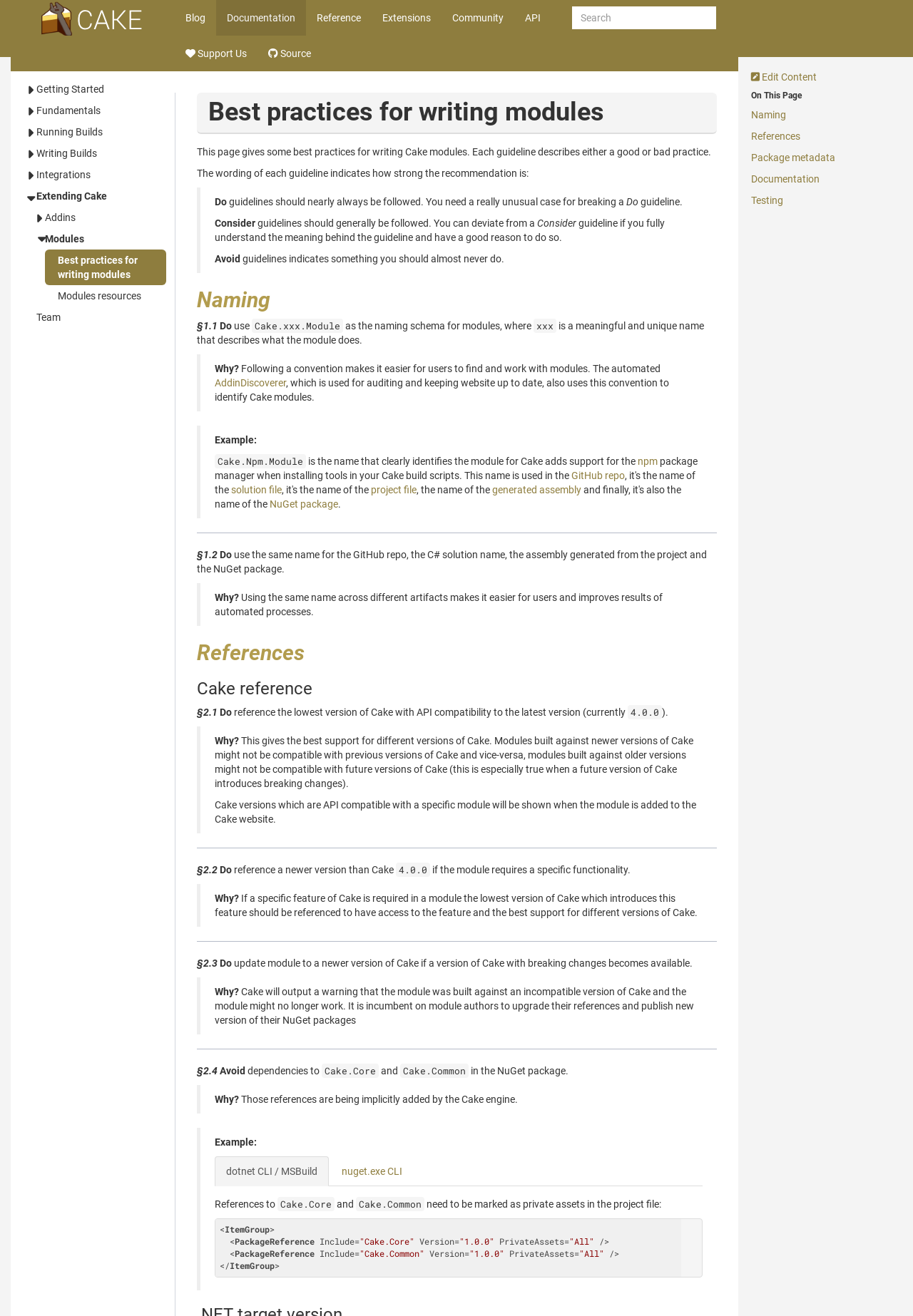Specify the bounding box coordinates for the region that must be clicked to perform the given instruction: "Check the documentation".

[0.237, 0.0, 0.335, 0.027]